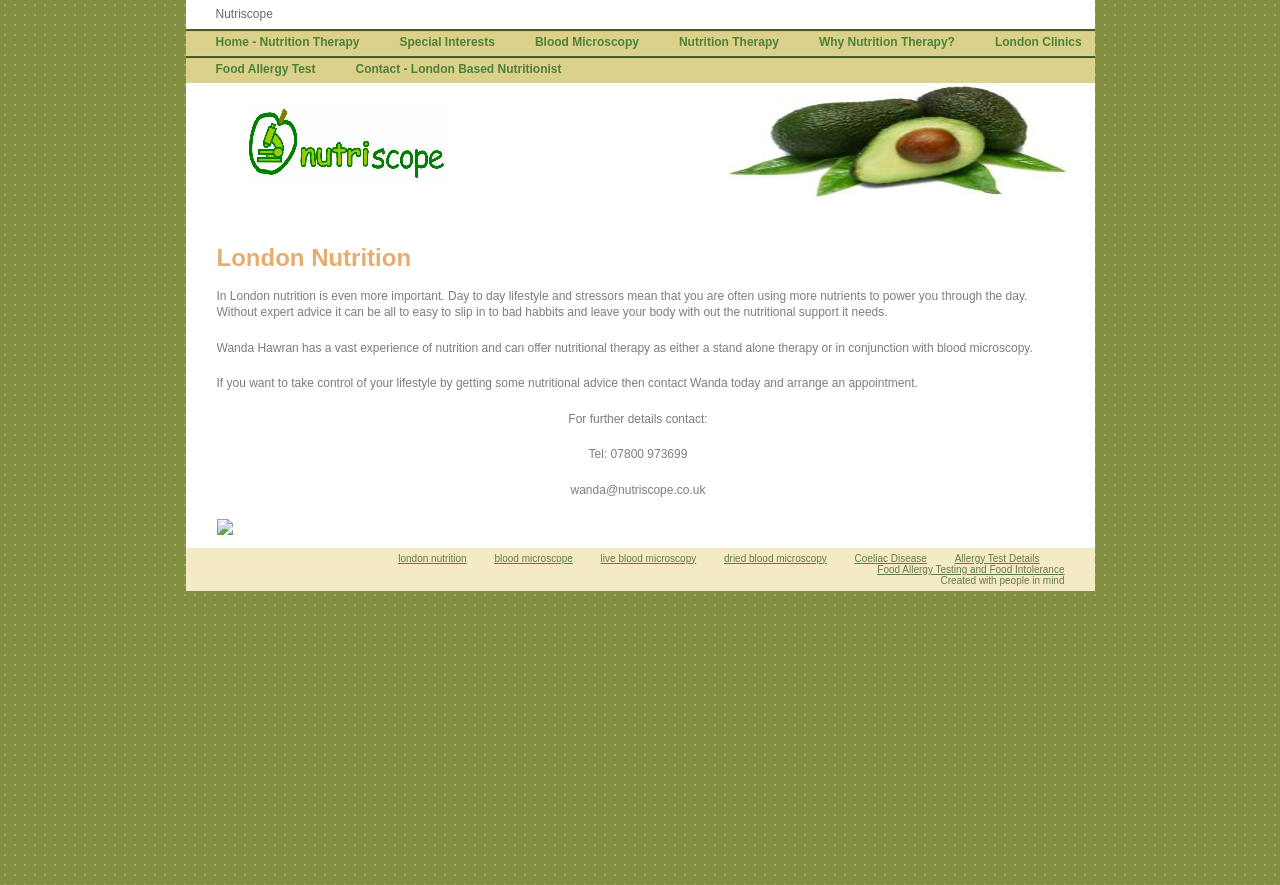Determine the bounding box coordinates for the HTML element mentioned in the following description: "Contact - London Based Nutritionist". The coordinates should be a list of four floats ranging from 0 to 1, represented as [left, top, right, bottom].

[0.254, 0.063, 0.446, 0.094]